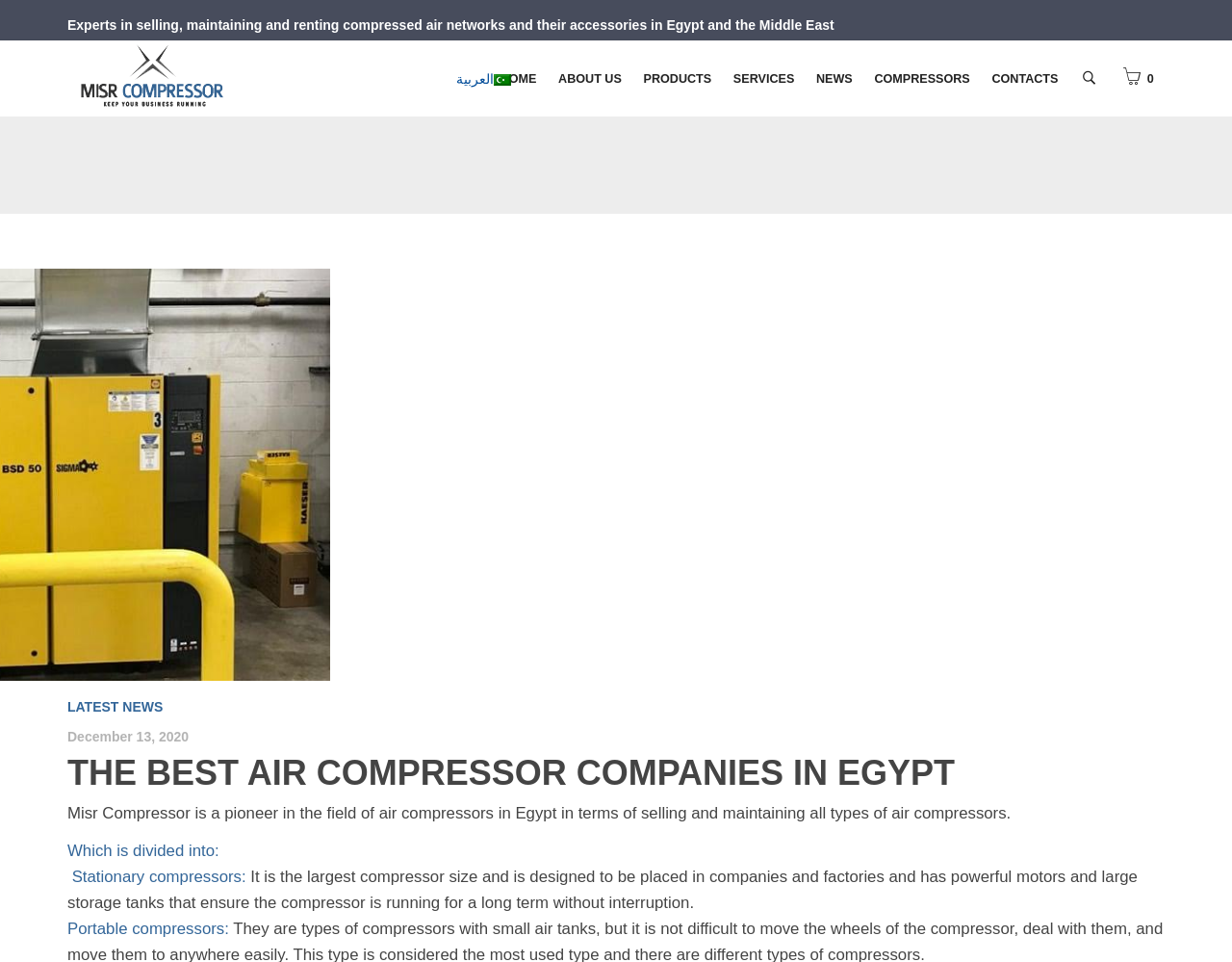Determine the bounding box coordinates for the HTML element described here: "About us".

[0.444, 0.045, 0.513, 0.121]